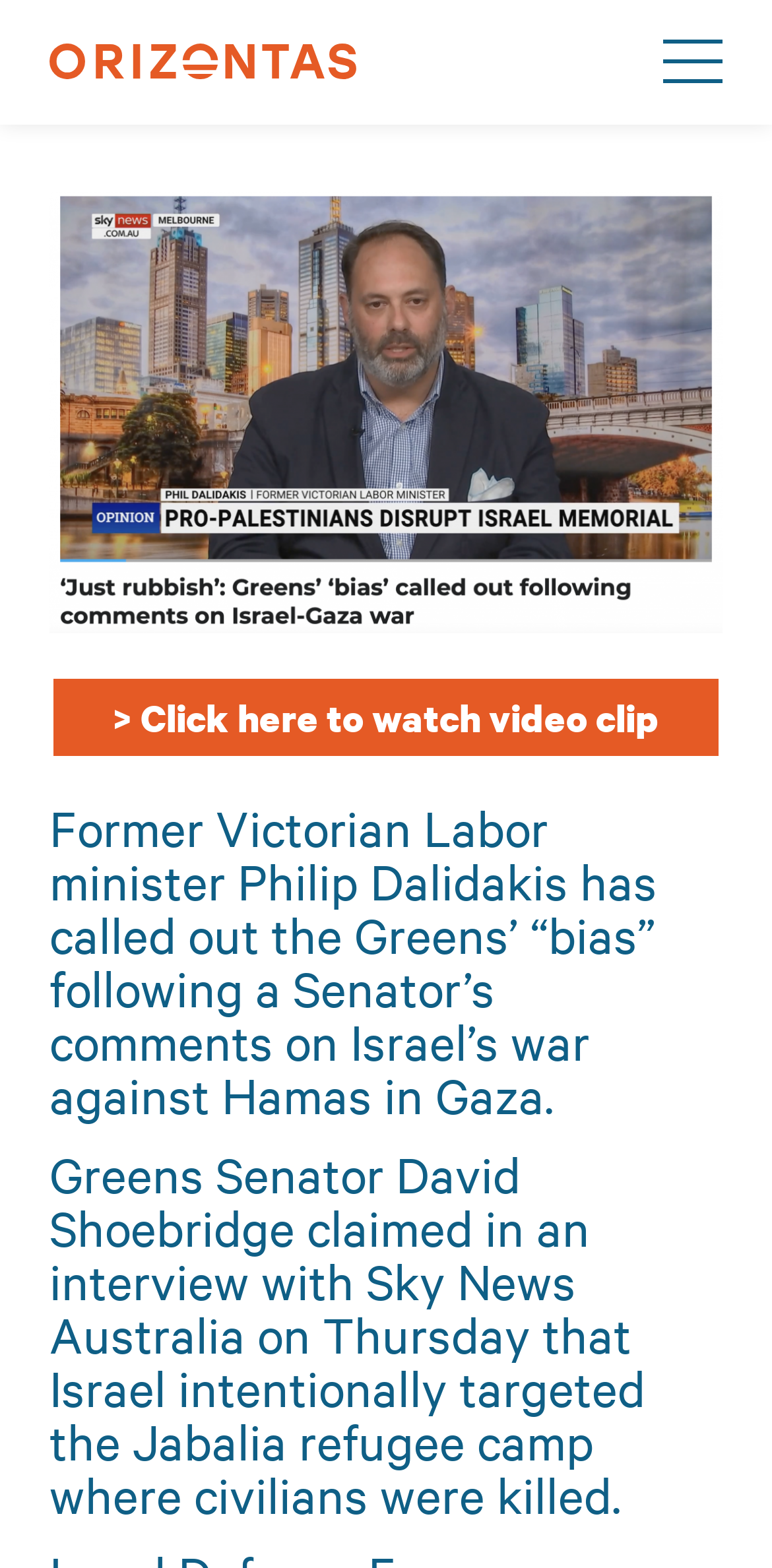Construct a comprehensive description capturing every detail on the webpage.

The webpage appears to be a news article from Sky News Australia. At the top, there is a heading "ORIZONTAS" which is also a link. To the right of the heading, there is a "Menu" button. Below the heading, there is a figure that spans most of the width of the page. 

Underneath the figure, there is a link to watch a video clip. Below the video link, there are two paragraphs of text. The first paragraph discusses Former Victorian Labor minister Philip Dalidakis calling out the Greens' bias following a Senator's comments on Israel's war against Hamas in Gaza. The second paragraph quotes Greens Senator David Shoebridge claiming that Israel intentionally targeted the Jabalia refugee camp where civilians were killed.